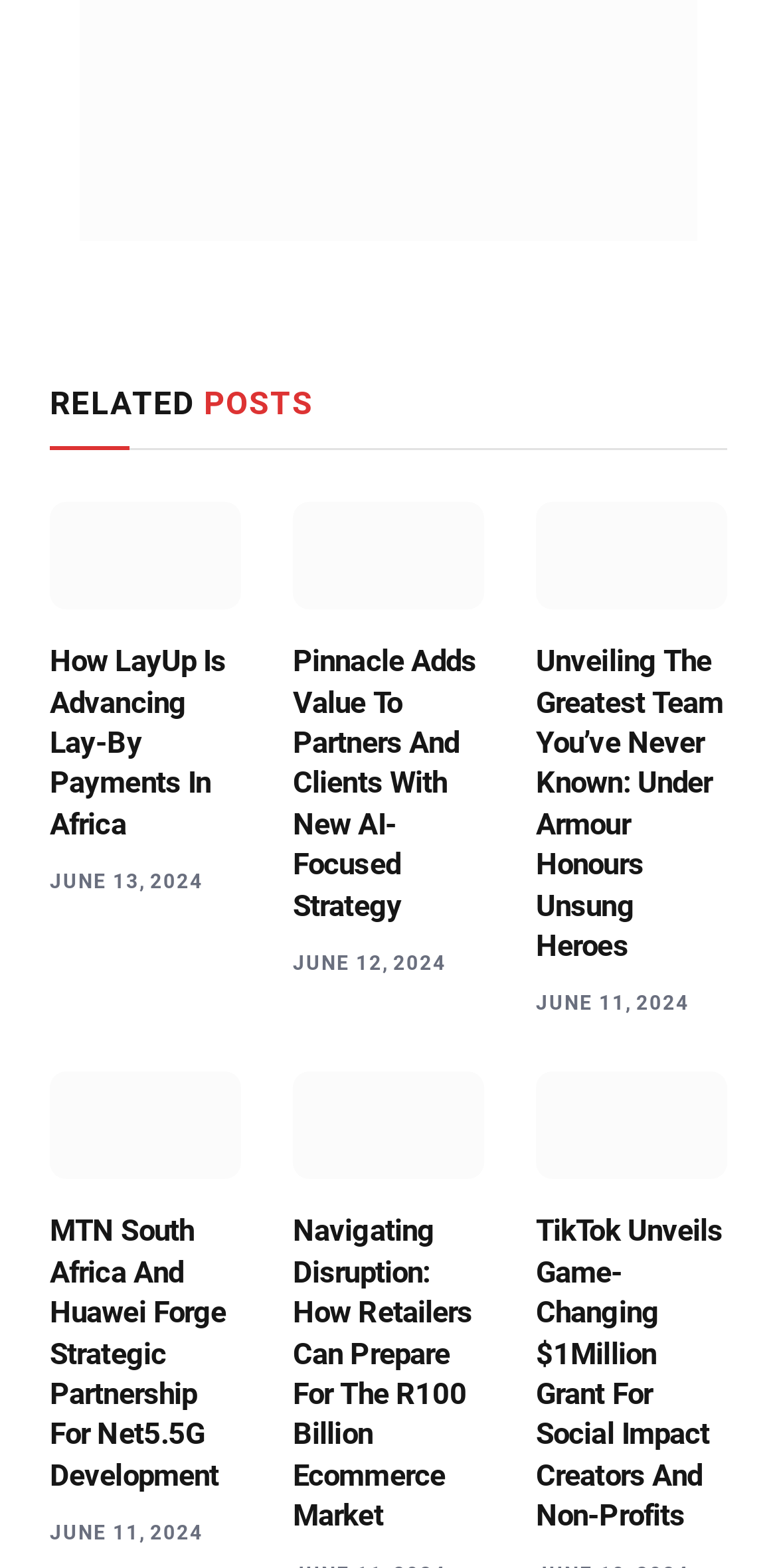Could you specify the bounding box coordinates for the clickable section to complete the following instruction: "Learn about Under Armour's new team"?

[0.69, 0.32, 0.936, 0.389]